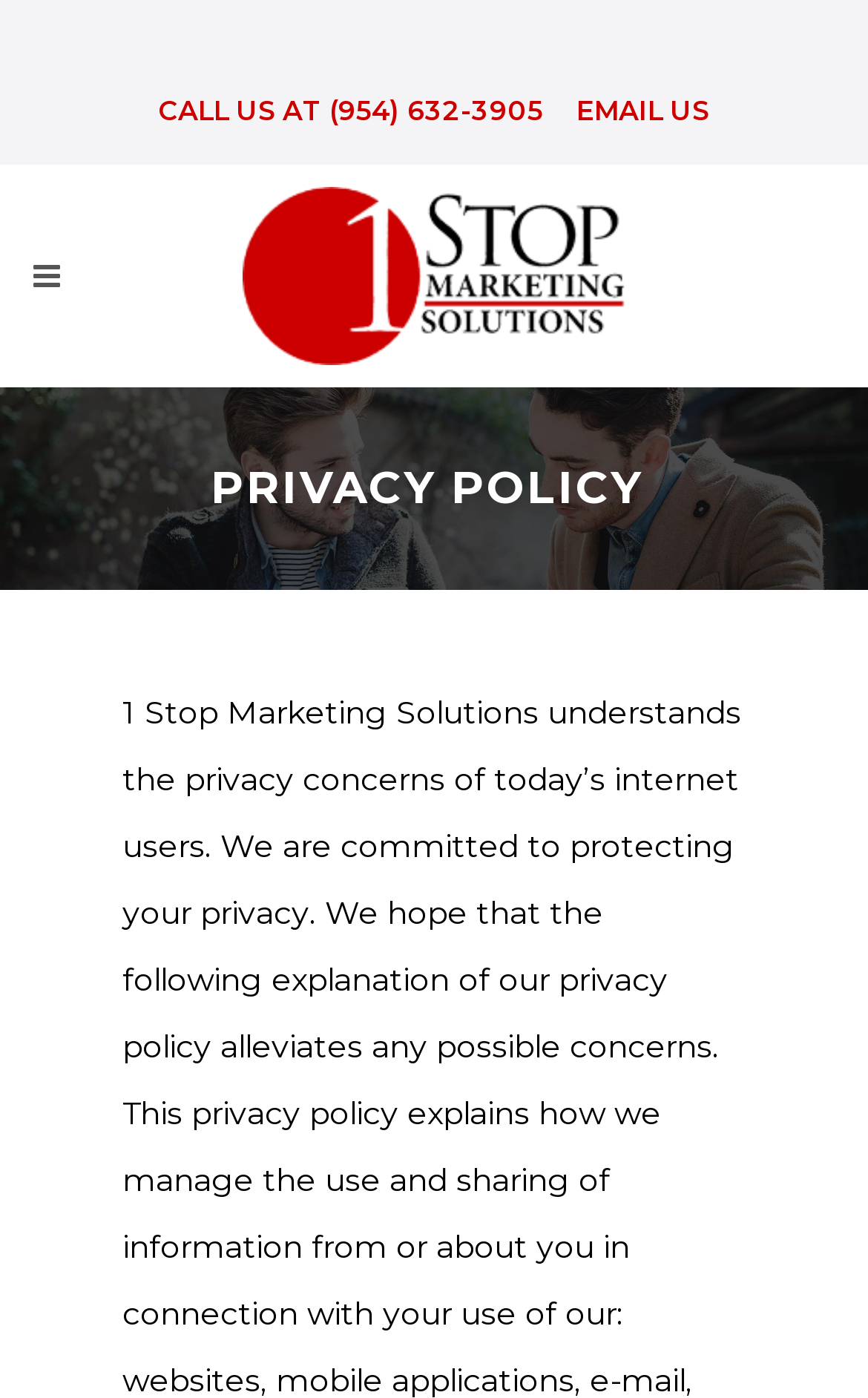Given the description: "Call Us at (954) 632-3905", determine the bounding box coordinates of the UI element. The coordinates should be formatted as four float numbers between 0 and 1, [left, top, right, bottom].

[0.144, 0.053, 0.626, 0.105]